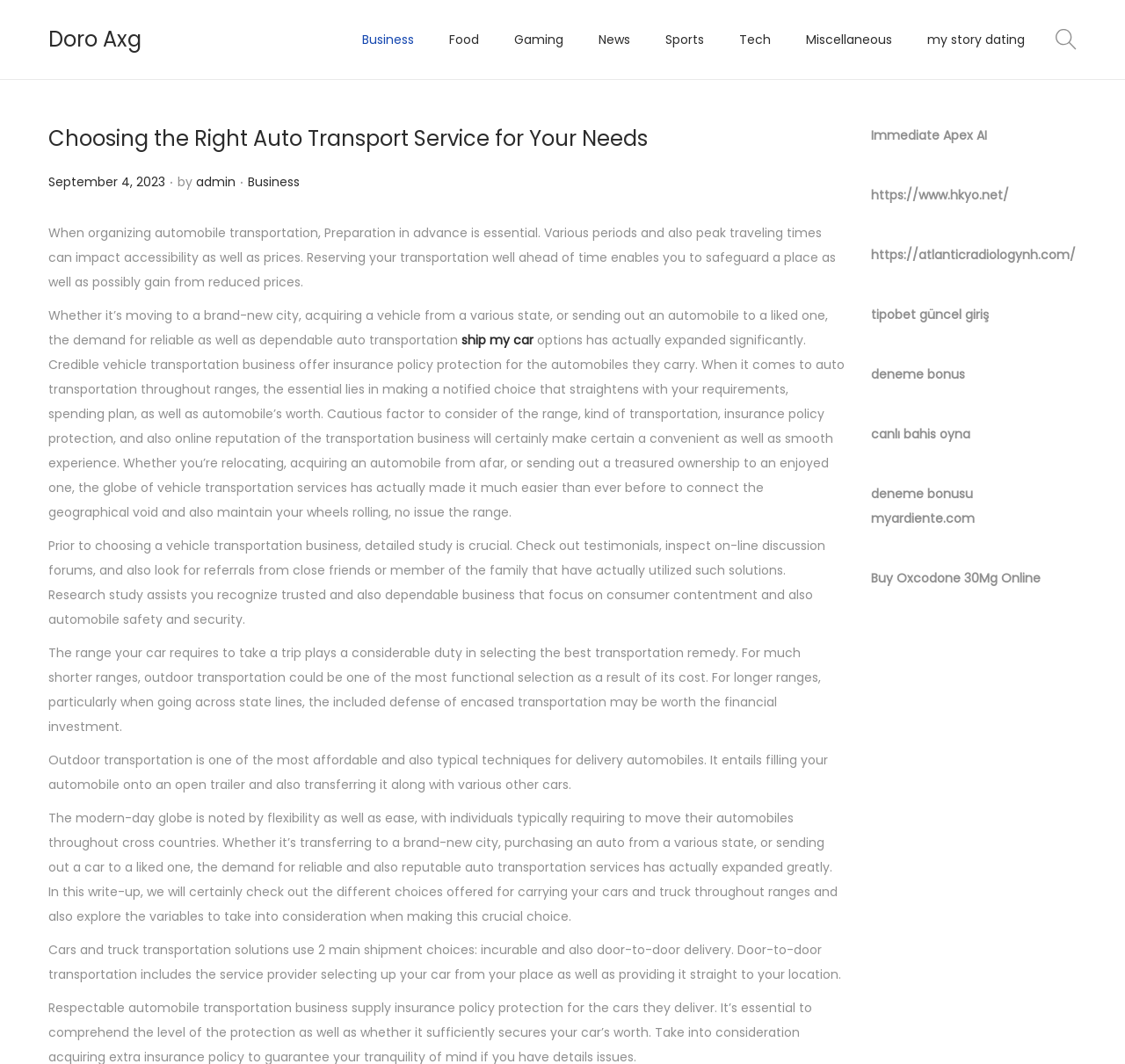What is the difference between open and enclosed transportation?
Based on the image content, provide your answer in one word or a short phrase.

Open is for shorter ranges, enclosed is for longer ranges